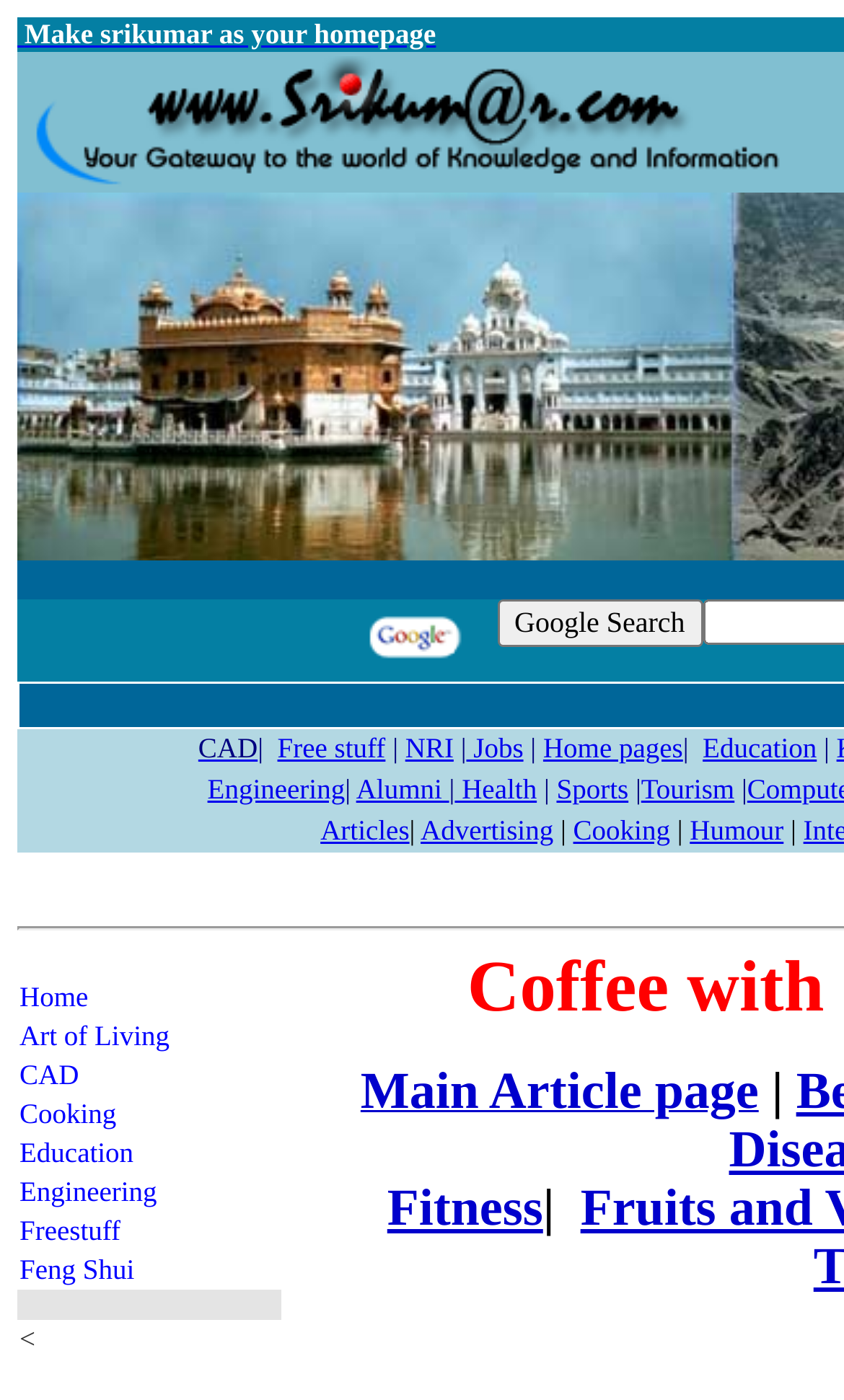Please provide a brief answer to the question using only one word or phrase: 
What is the purpose of the button 'Google Search'?

To search on Google